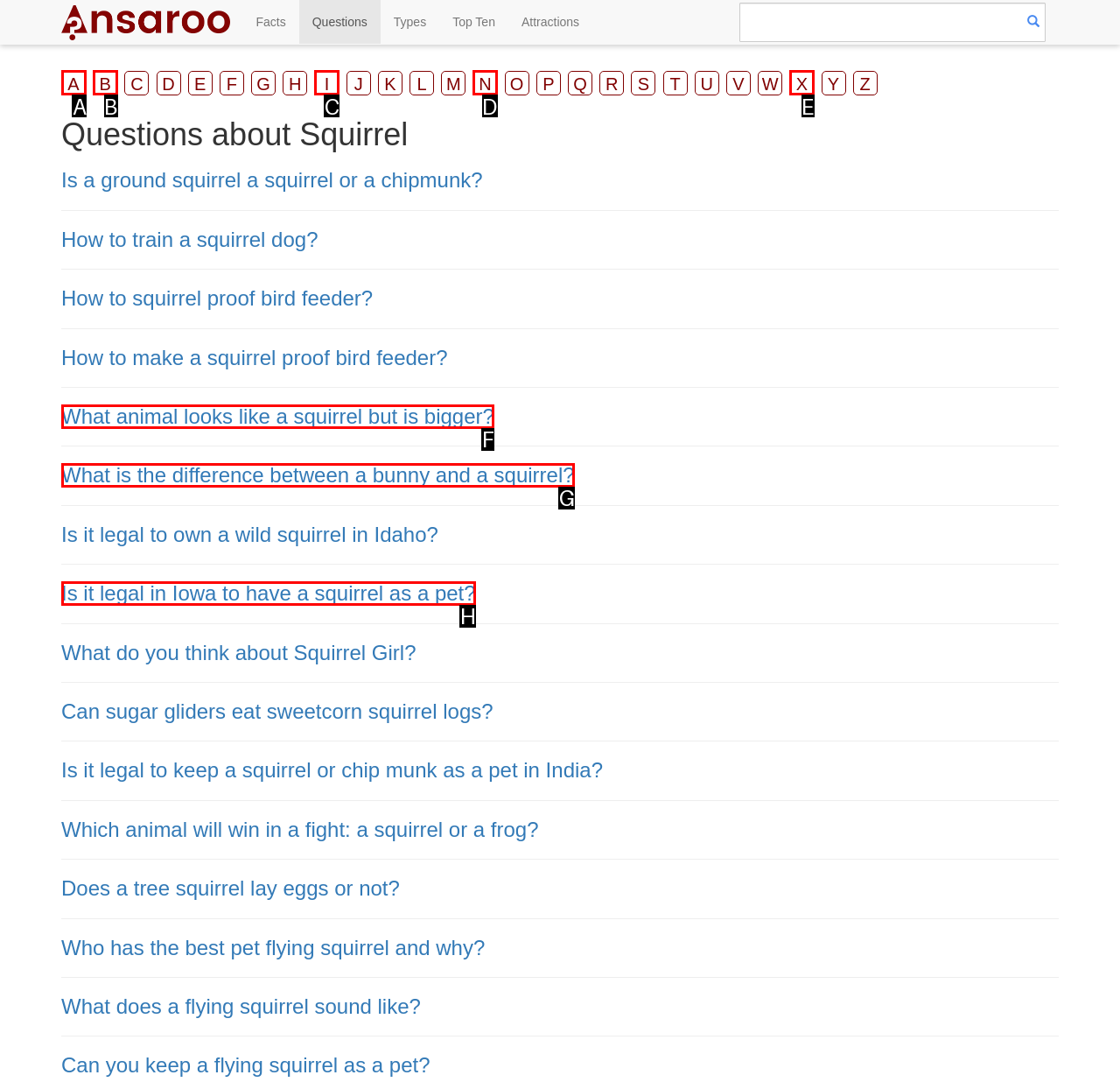Specify which UI element should be clicked to accomplish the task: Click on the 'A' link. Answer with the letter of the correct choice.

A